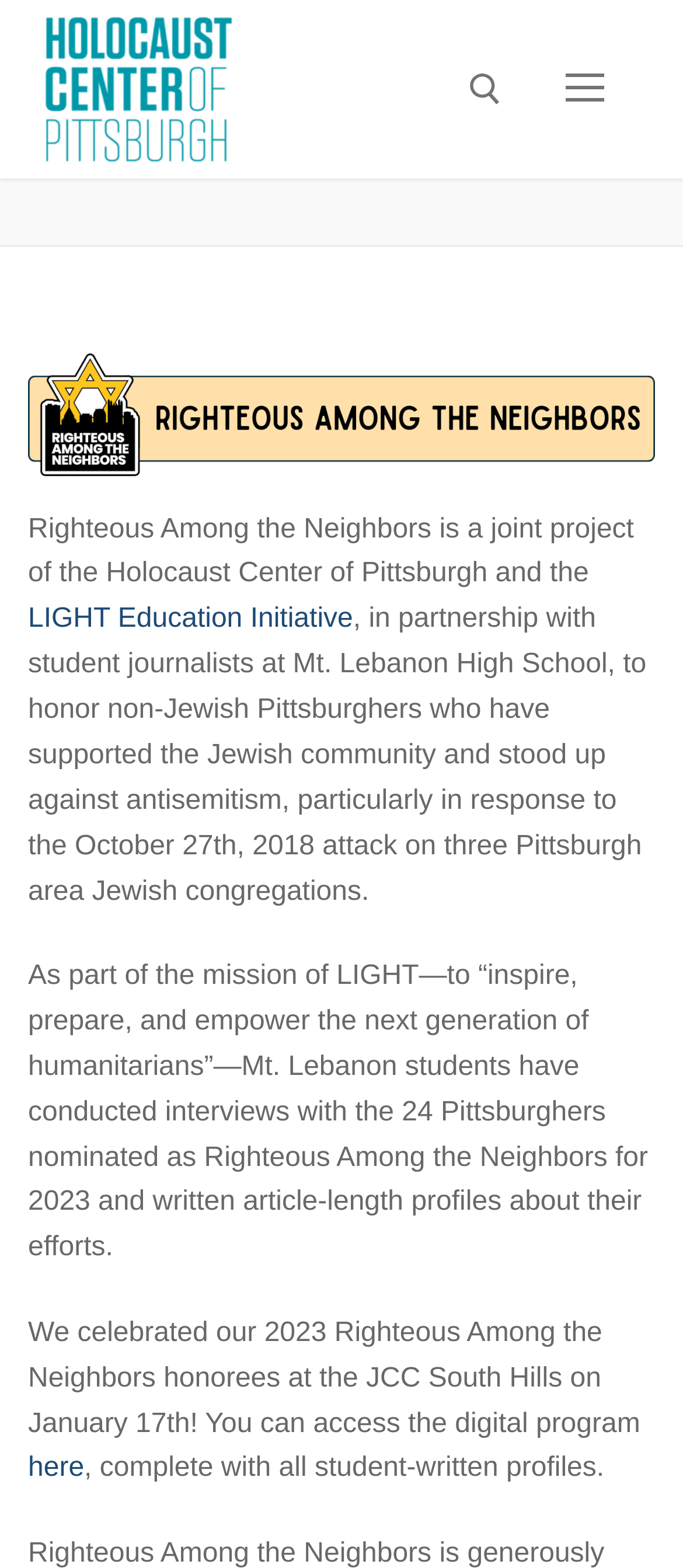What is the name of the center?
Based on the image, give a one-word or short phrase answer.

Holocaust Center of Pittsburgh